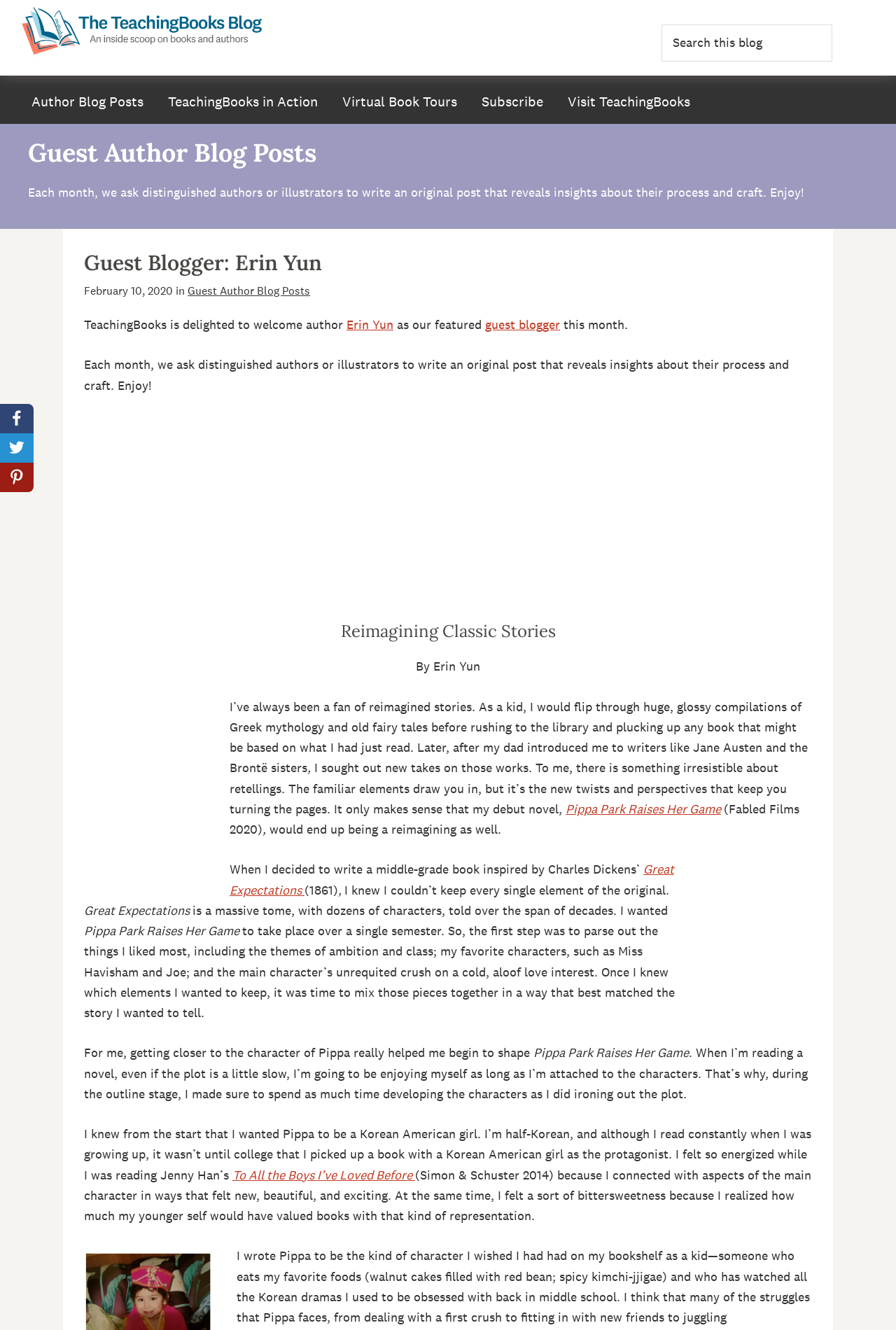What is the name of the author who wrote the guest blog post?
Please use the image to deliver a detailed and complete answer.

I found the answer by looking at the link element with the text 'Erin Yun (opens in a new tab)' which is a child of the element with the text 'Guest Blogger: Erin Yun'.